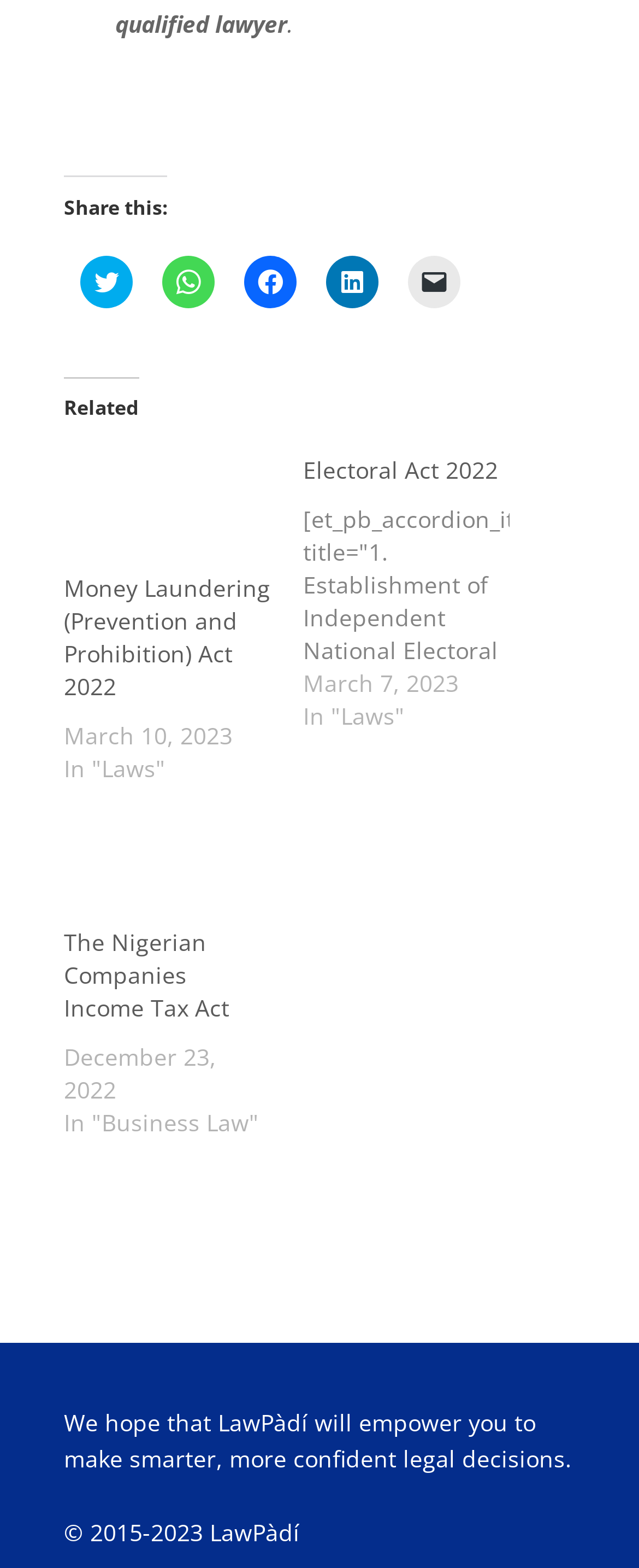With reference to the screenshot, provide a detailed response to the question below:
What is the copyright year range of LawPàdí?

The copyright year range of LawPàdí is 2015-2023, as stated in the static text at the bottom of the webpage.